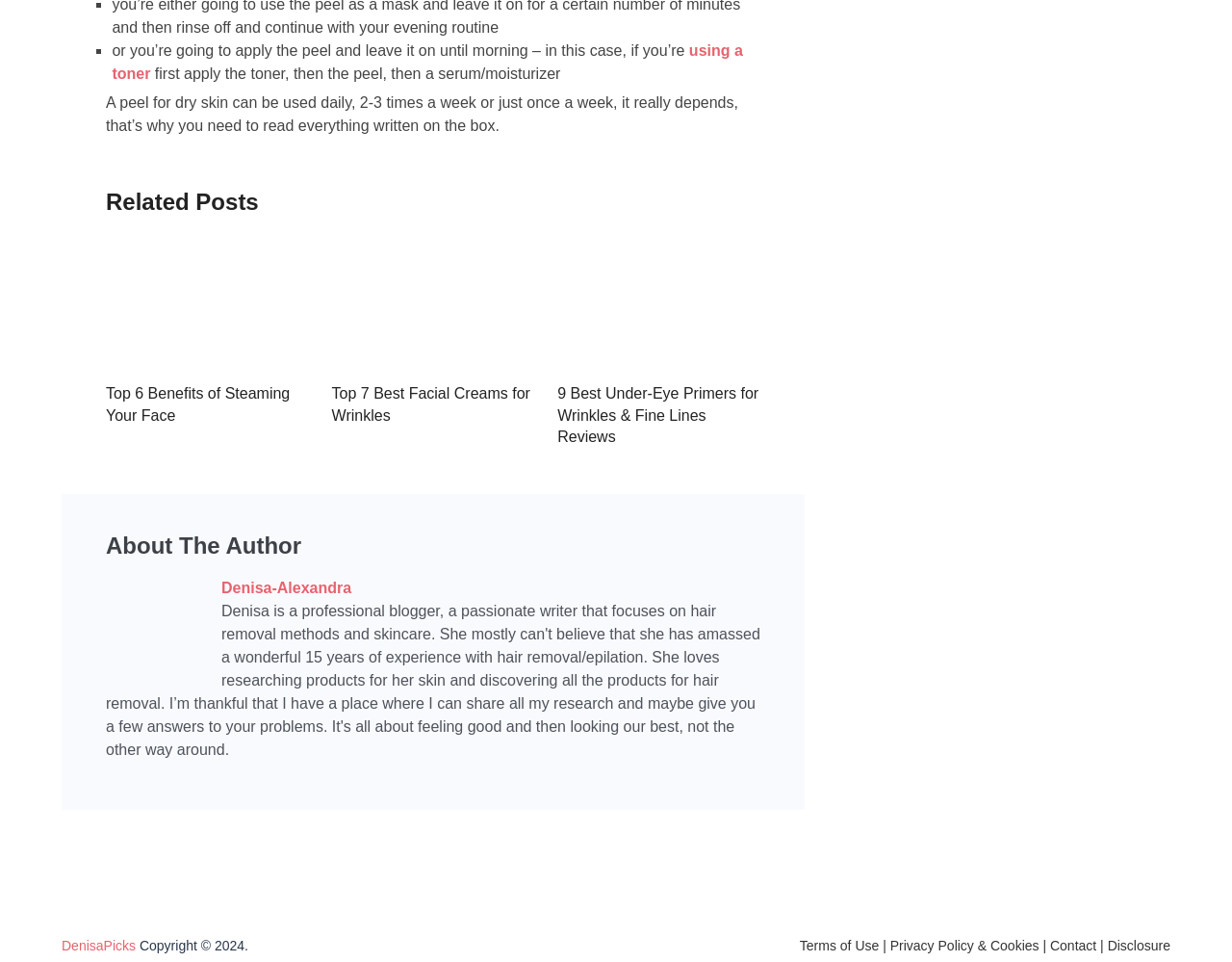Show the bounding box coordinates of the region that should be clicked to follow the instruction: "visit the page of Denisa-Alexandra."

[0.18, 0.603, 0.285, 0.62]